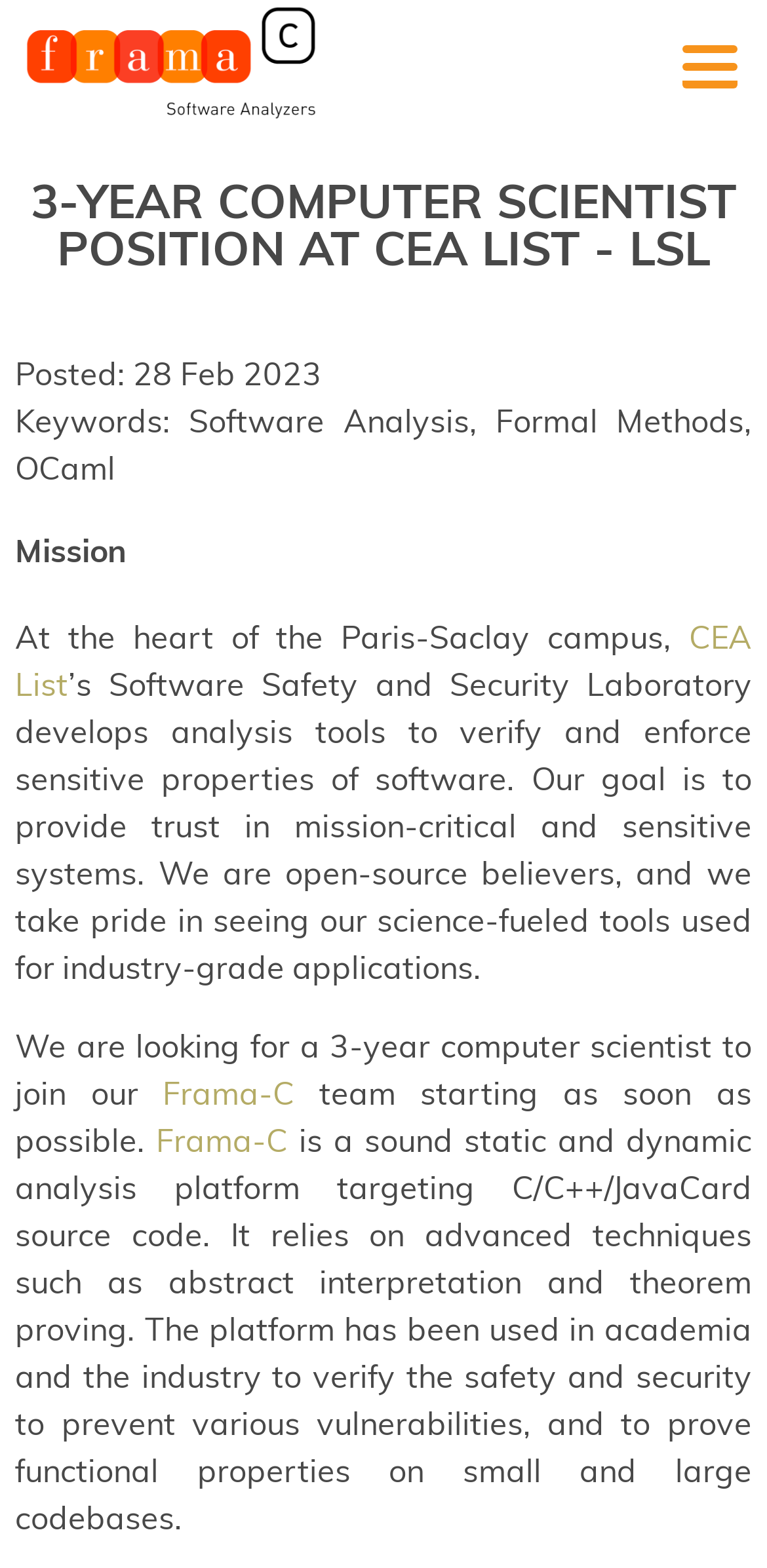What is the goal of the Software Safety and Security Laboratory?
Please provide a comprehensive answer based on the information in the image.

I found the goal of the laboratory by reading the text in the StaticText element that starts with 'Our goal is to provide trust...' which is located in the middle of the webpage.